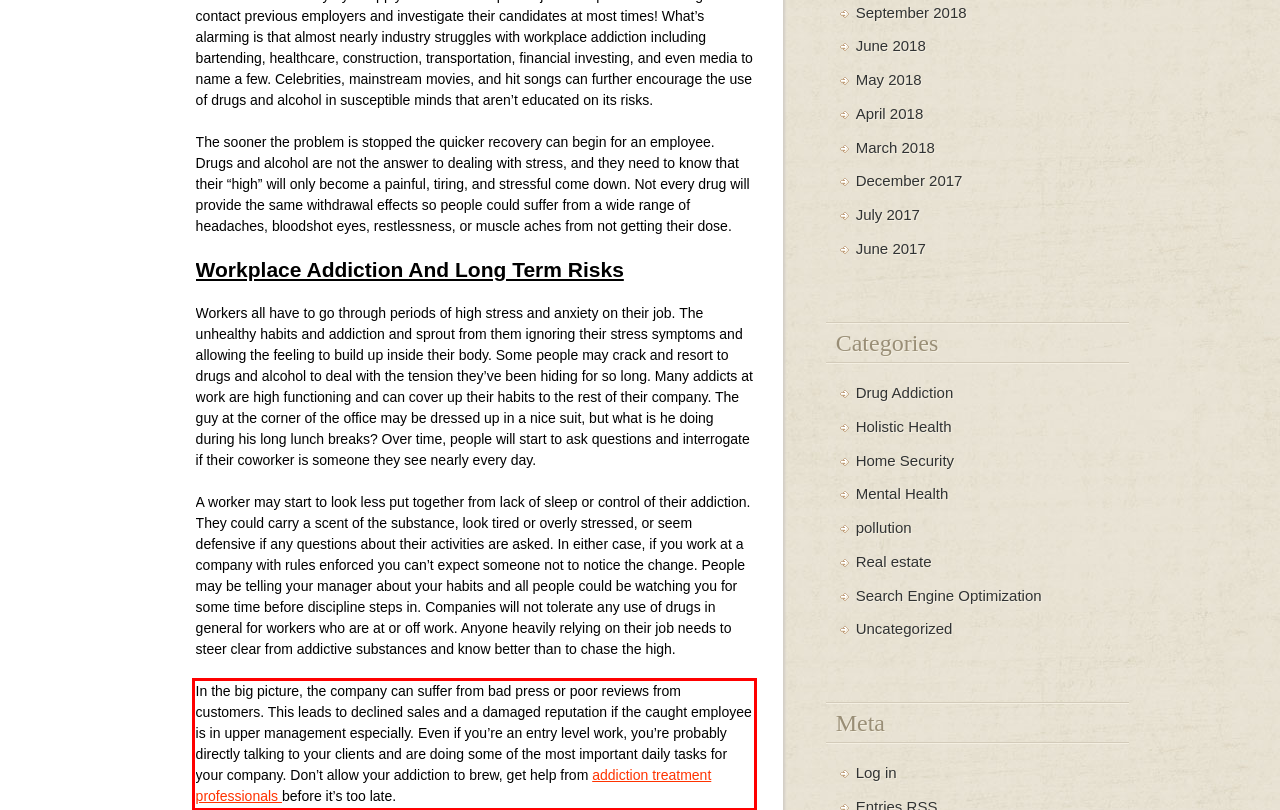From the provided screenshot, extract the text content that is enclosed within the red bounding box.

In the big picture, the company can suffer from bad press or poor reviews from customers. This leads to declined sales and a damaged reputation if the caught employee is in upper management especially. Even if you’re an entry level work, you’re probably directly talking to your clients and are doing some of the most important daily tasks for your company. Don’t allow your addiction to brew, get help from addiction treatment professionals before it’s too late.